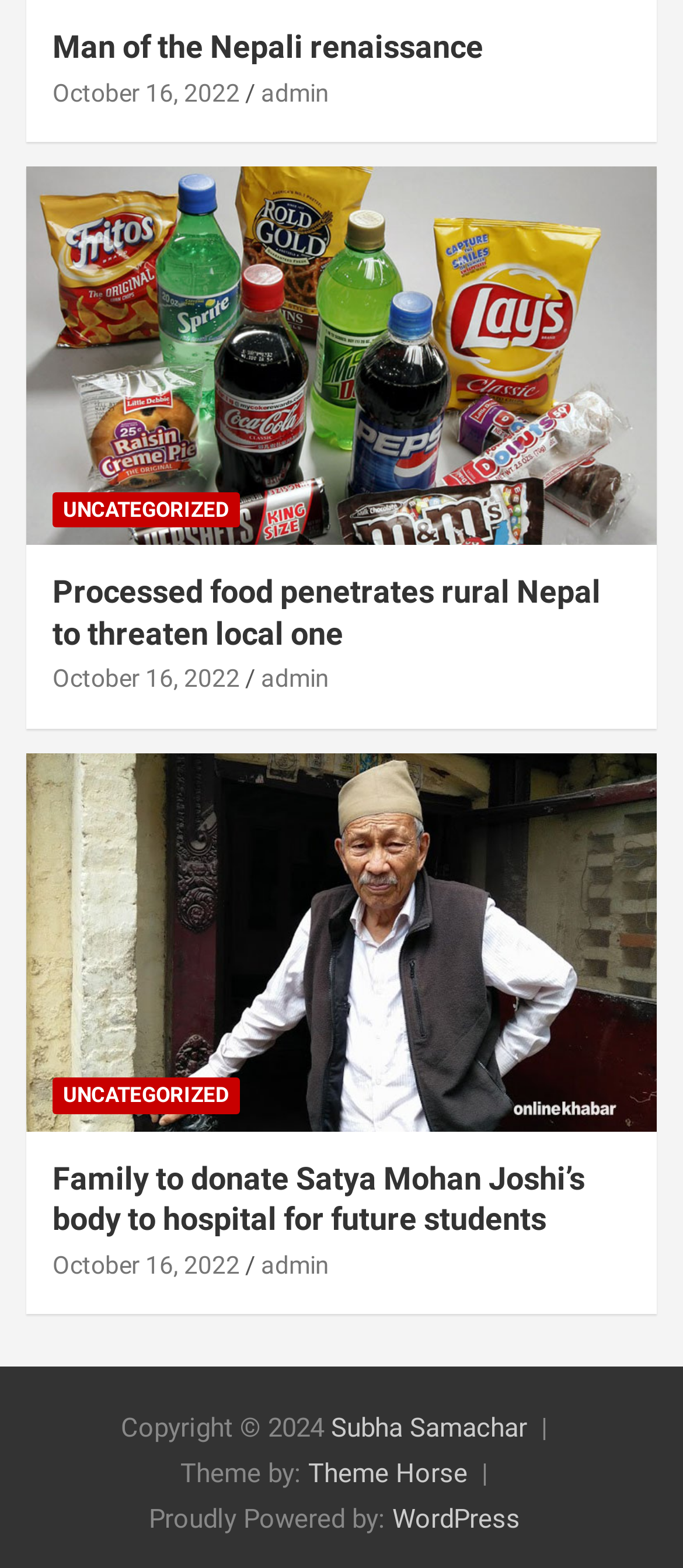Provide a brief response to the question below using one word or phrase:
What is the platform that powers the website?

WordPress